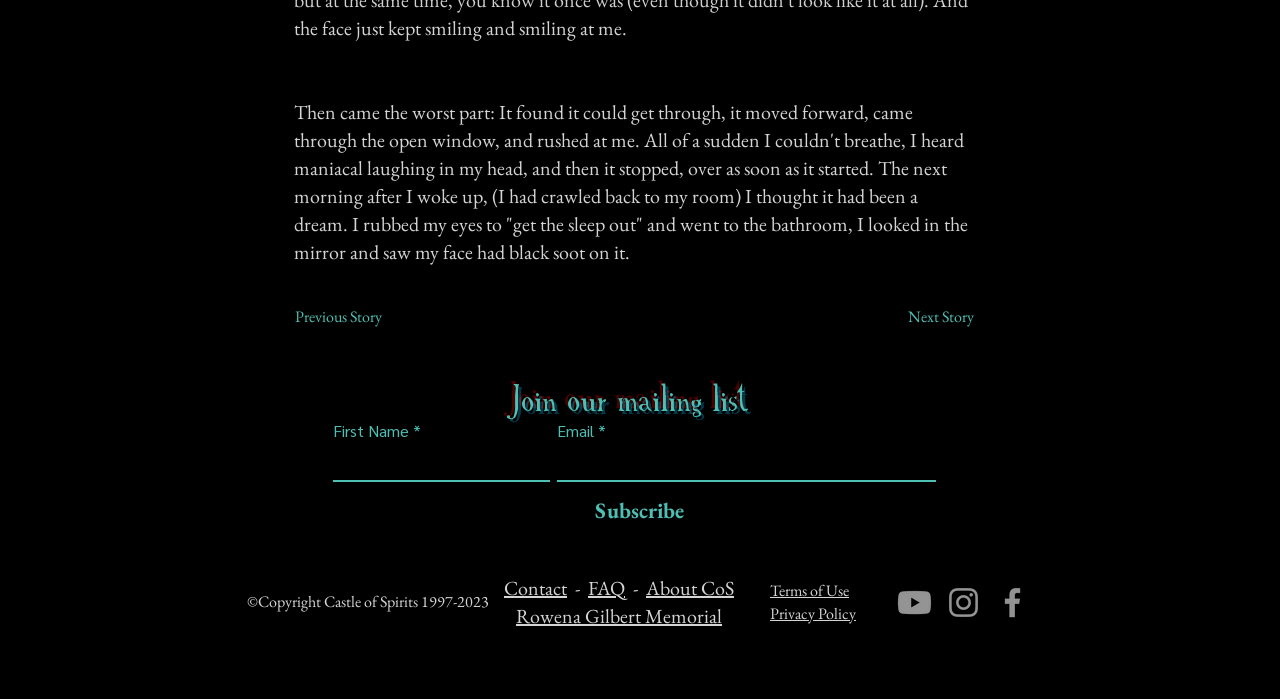Please specify the bounding box coordinates for the clickable region that will help you carry out the instruction: "Contact the website administrator".

[0.394, 0.823, 0.443, 0.86]